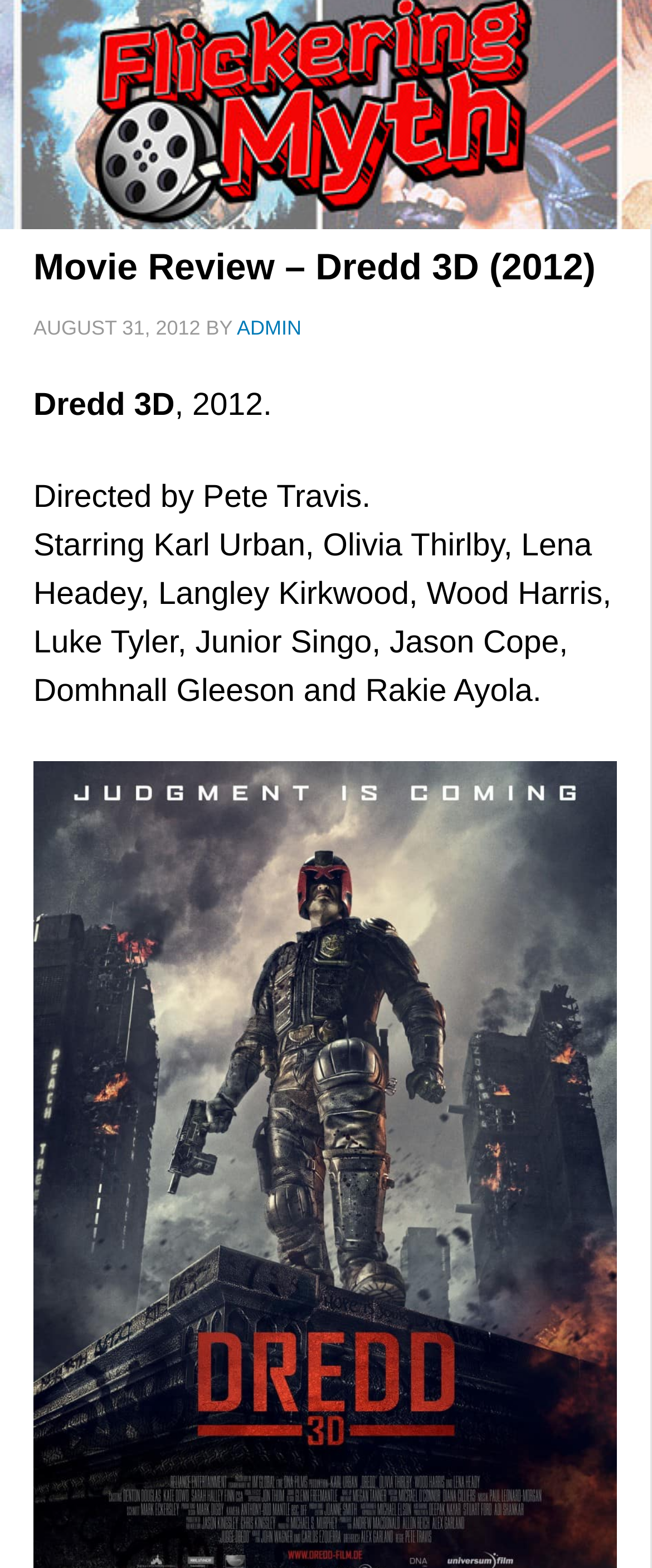Find the bounding box of the UI element described as: "admin". The bounding box coordinates should be given as four float values between 0 and 1, i.e., [left, top, right, bottom].

[0.363, 0.202, 0.462, 0.217]